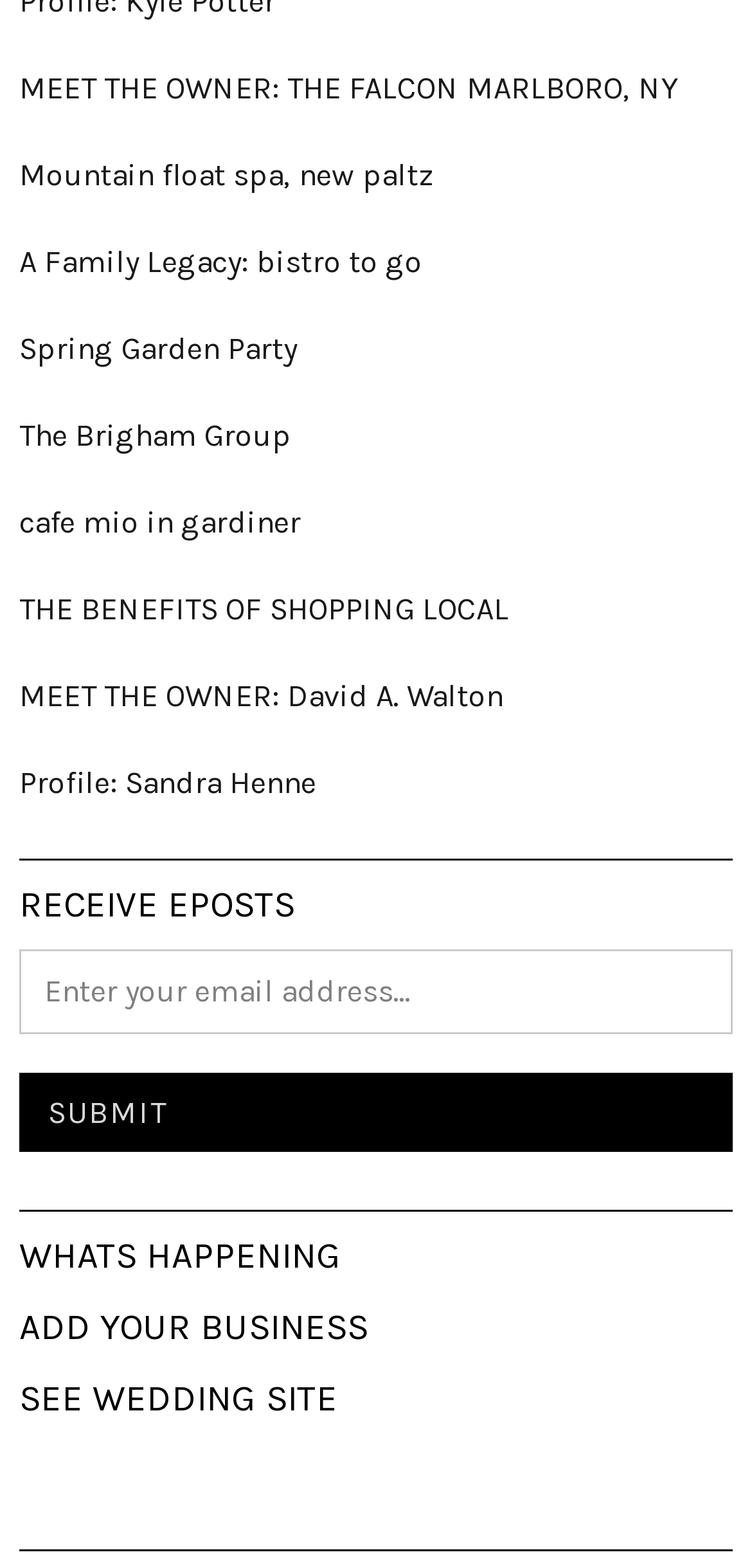Determine the bounding box coordinates of the UI element described below. Use the format (top-left x, top-left y, bottom-right x, bottom-right y) with floating point numbers between 0 and 1: WHATS HAPPENING

[0.026, 0.788, 0.454, 0.815]